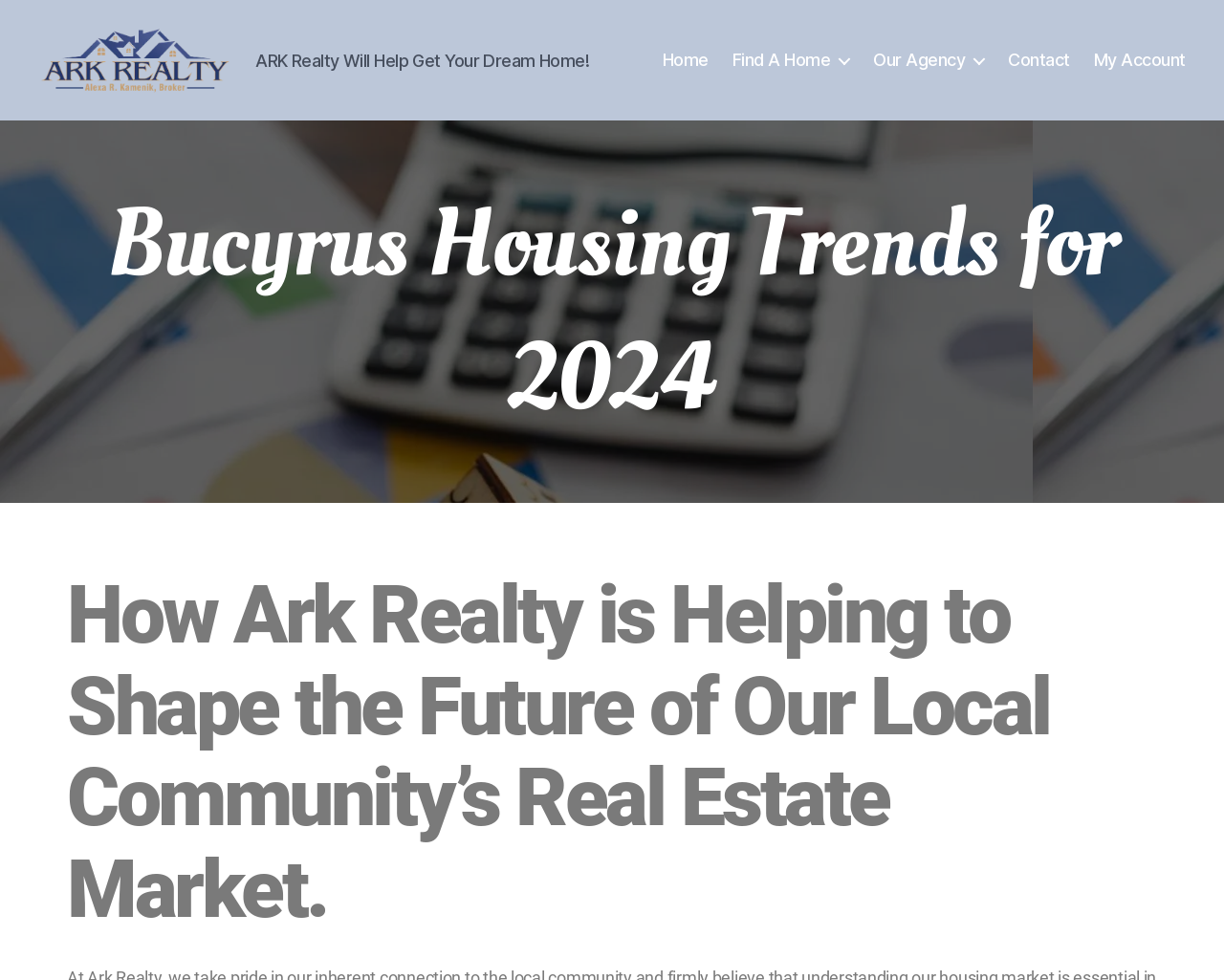Using the provided element description, identify the bounding box coordinates as (top-left x, top-left y, bottom-right x, bottom-right y). Ensure all values are between 0 and 1. Description: Home

[0.541, 0.076, 0.579, 0.097]